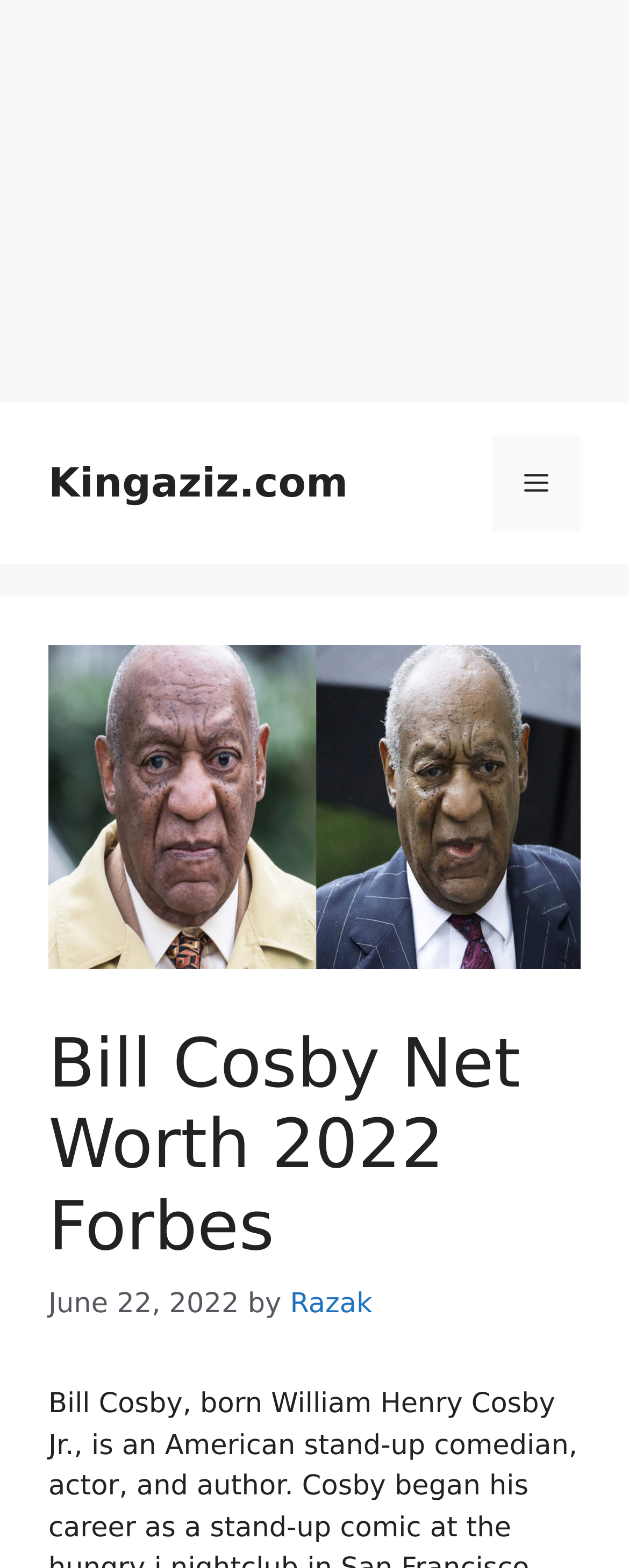Is the menu expanded?
Identify the answer in the screenshot and reply with a single word or phrase.

No